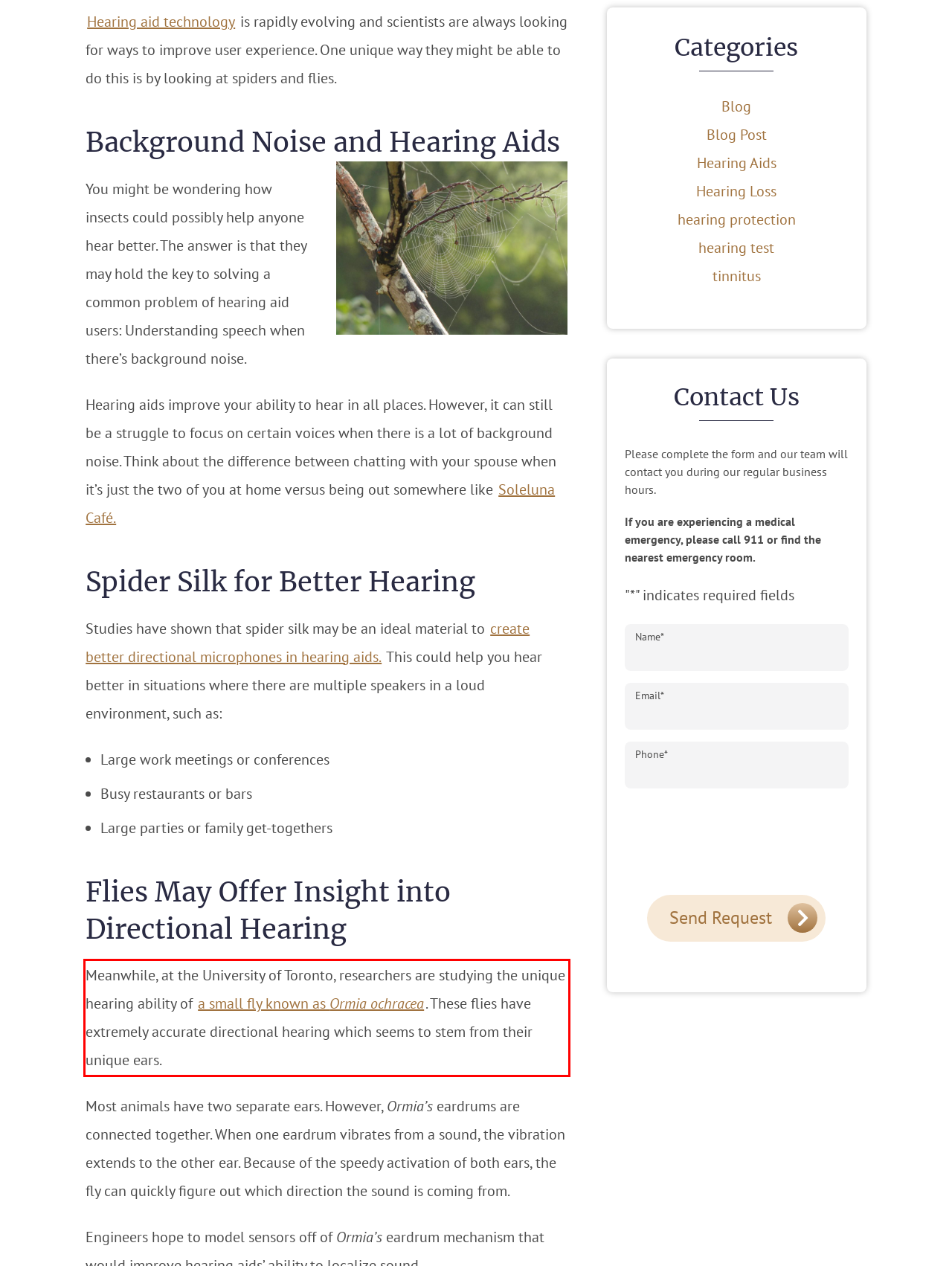You have a screenshot of a webpage, and there is a red bounding box around a UI element. Utilize OCR to extract the text within this red bounding box.

Meanwhile, at the University of Toronto, researchers are studying the unique hearing ability of a small fly known as Ormia ochracea. These flies have extremely accurate directional hearing which seems to stem from their unique ears.